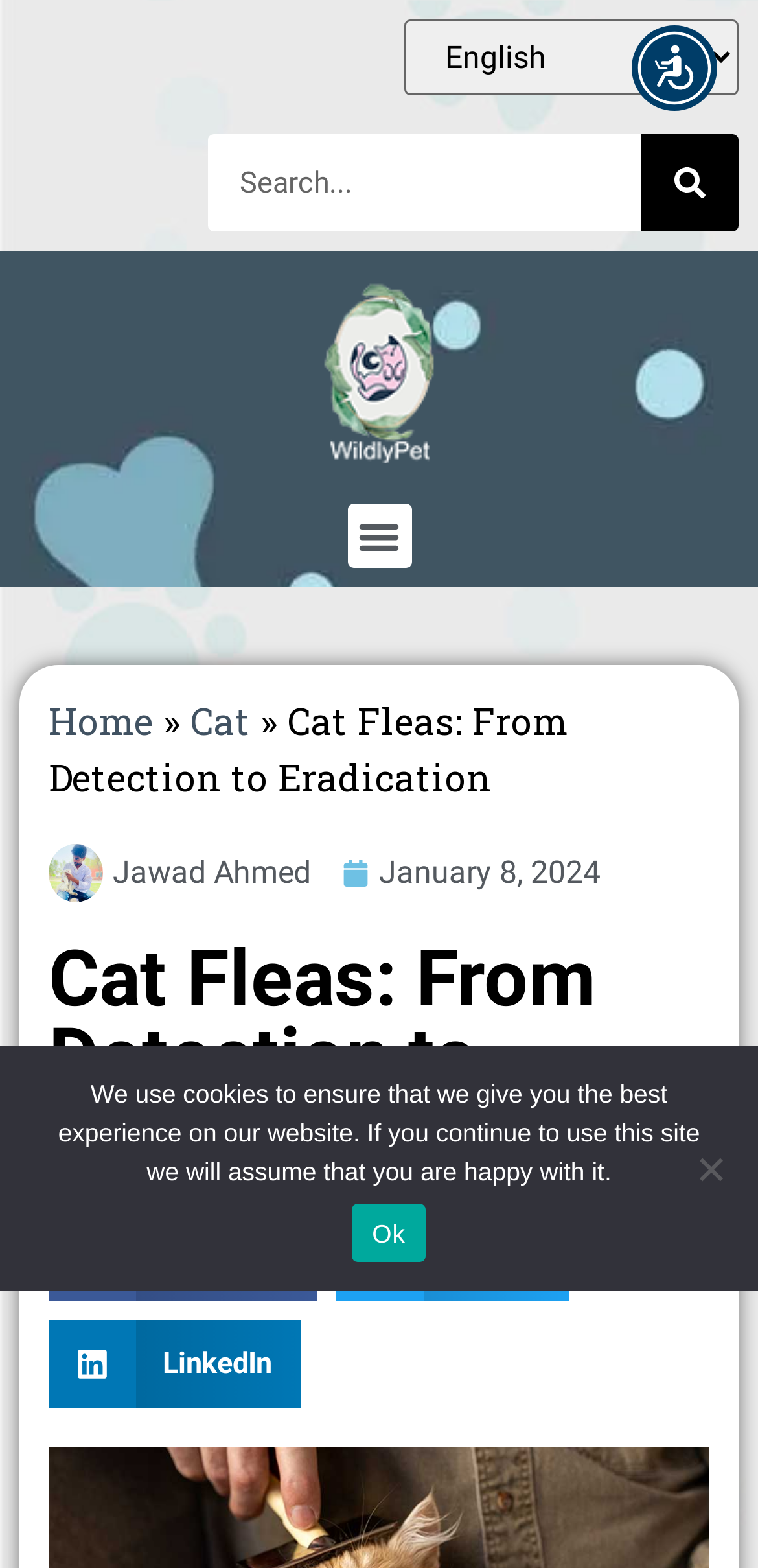Use a single word or phrase to answer the question:
What is the purpose of the button with the Facebook image?

Share on Facebook